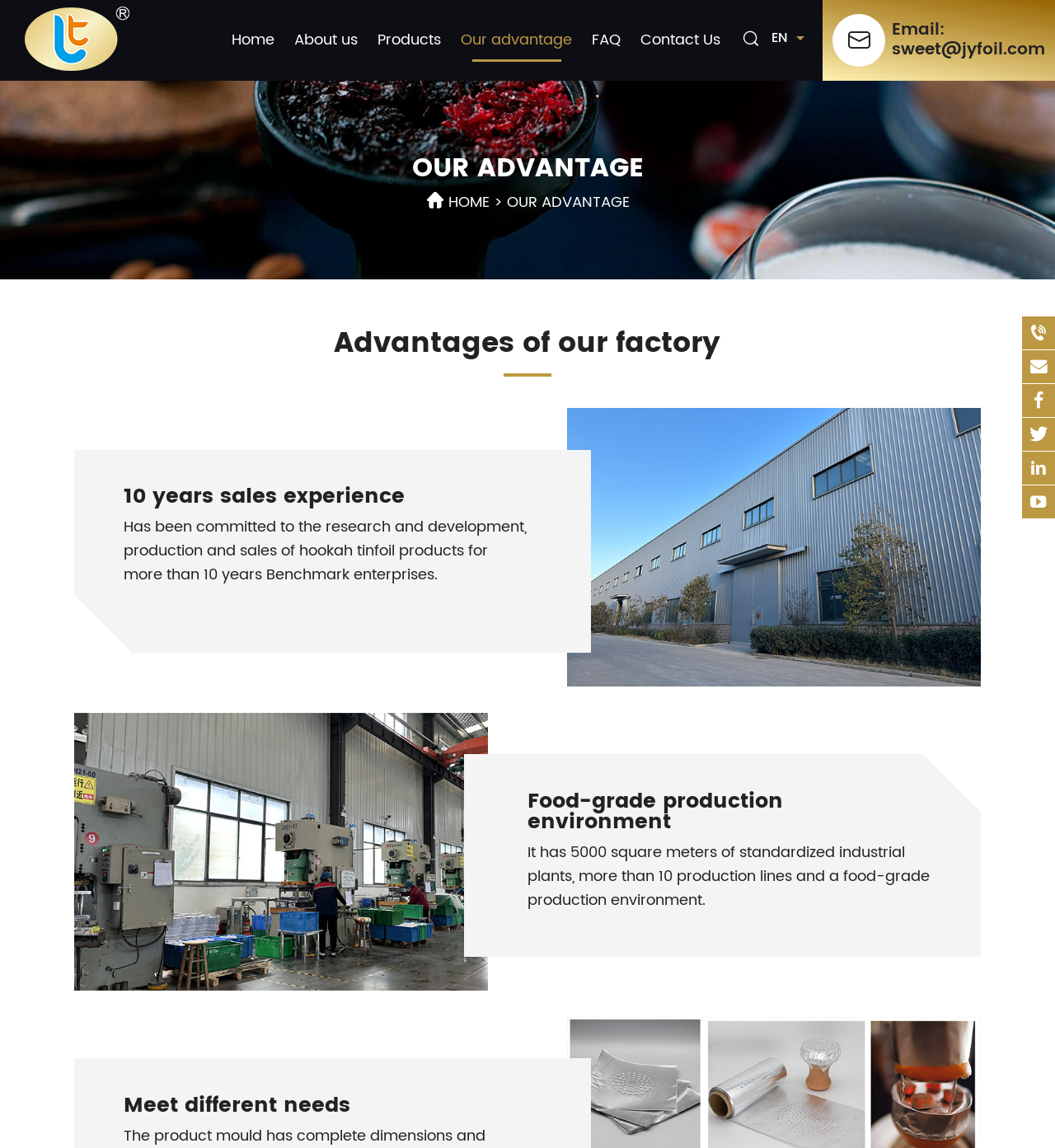What is the company name of this website? Refer to the image and provide a one-word or short phrase answer.

Xinxiang Jiayue Aluminum Foil Co.,Ltd